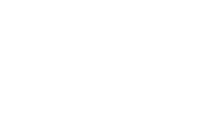What is the goal of the project?
Look at the image and construct a detailed response to the question.

The project aims to transform the area's landscape through artistic interventions, which suggests that the ultimate goal is urban regeneration, as mentioned in the caption.